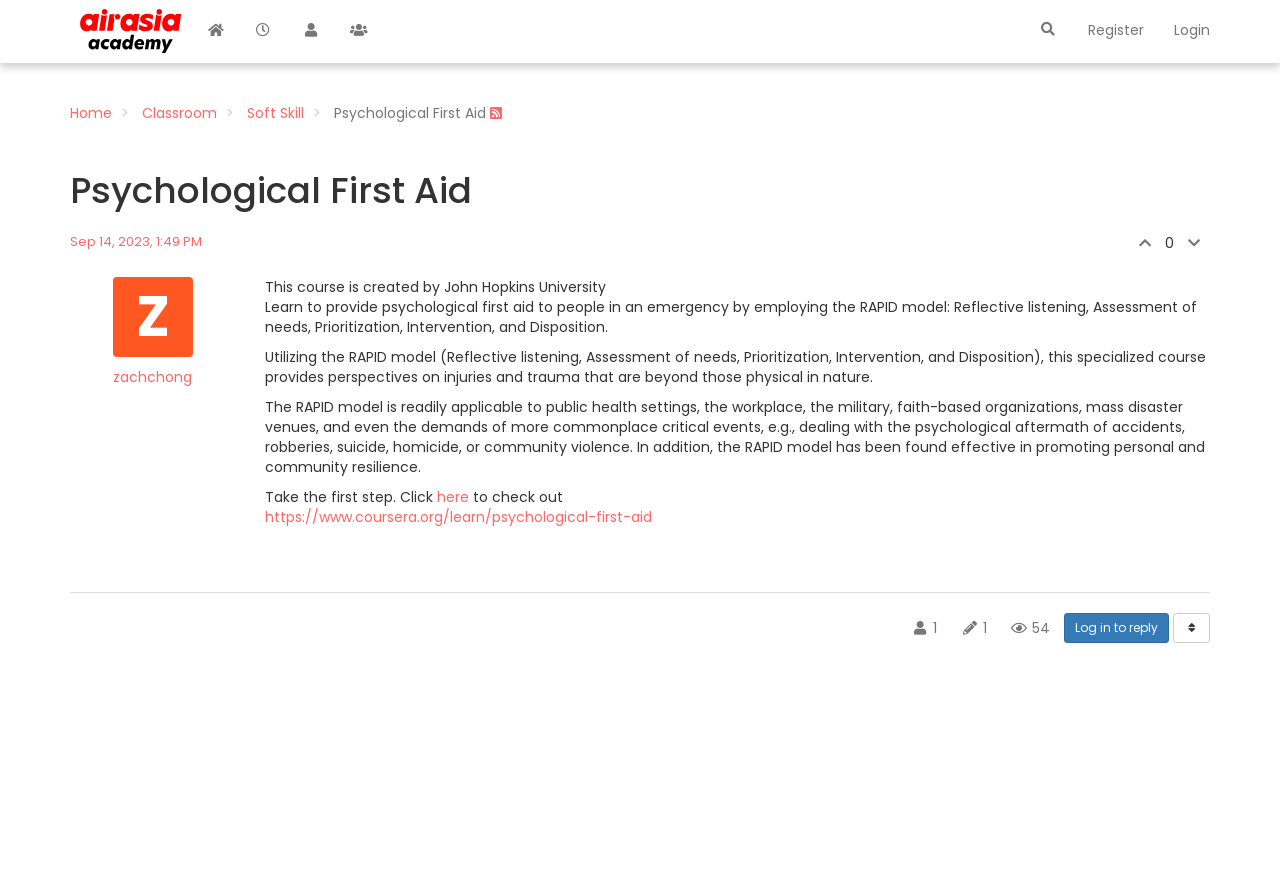Locate the bounding box coordinates of the element you need to click to accomplish the task described by this instruction: "Register for the course".

[0.842, 0.0, 0.902, 0.068]